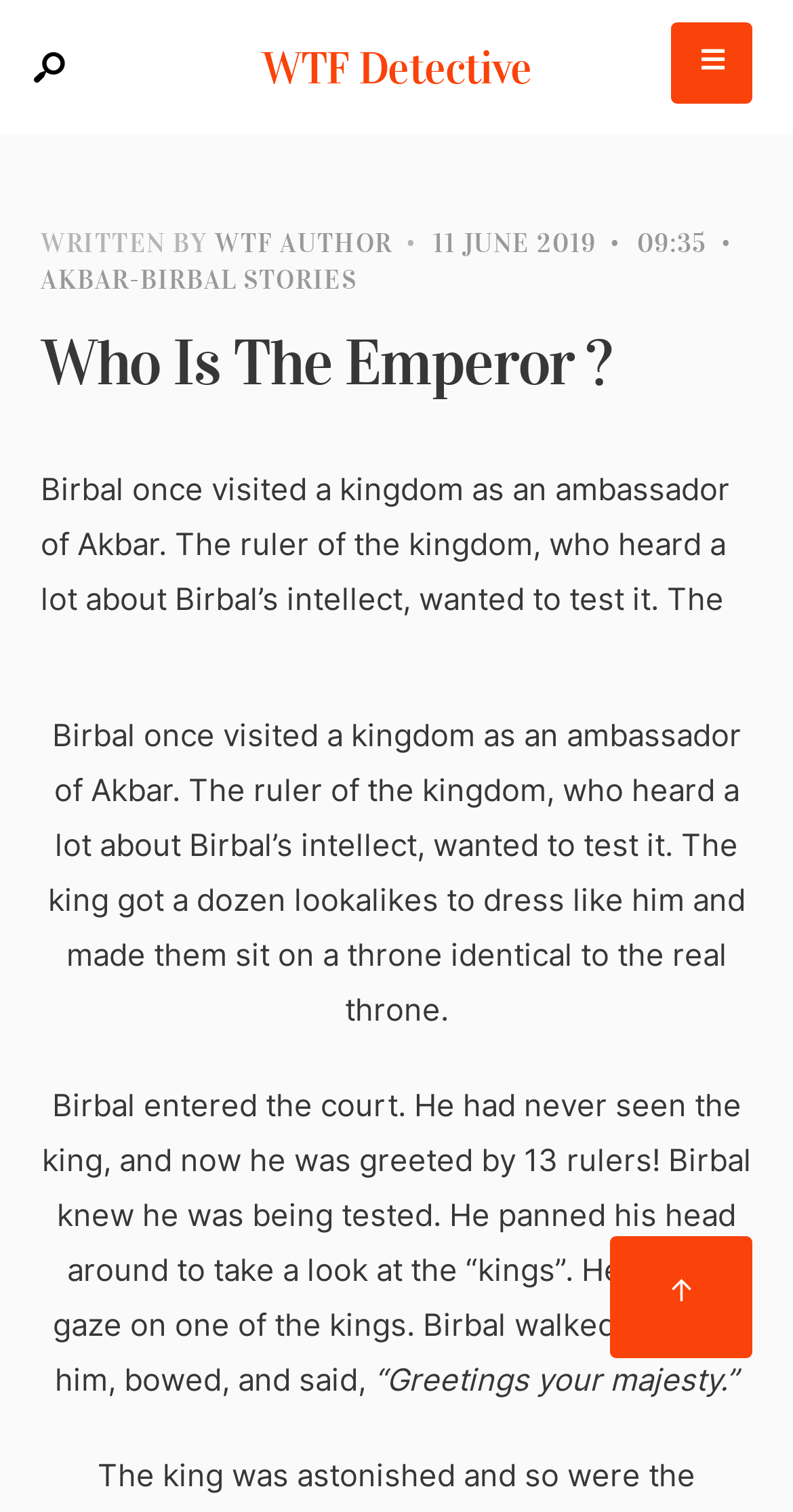What is the date of the story's publication?
Based on the image, answer the question with as much detail as possible.

The publication date can be found in the top section of the webpage, which is '11 JUNE 2019'.